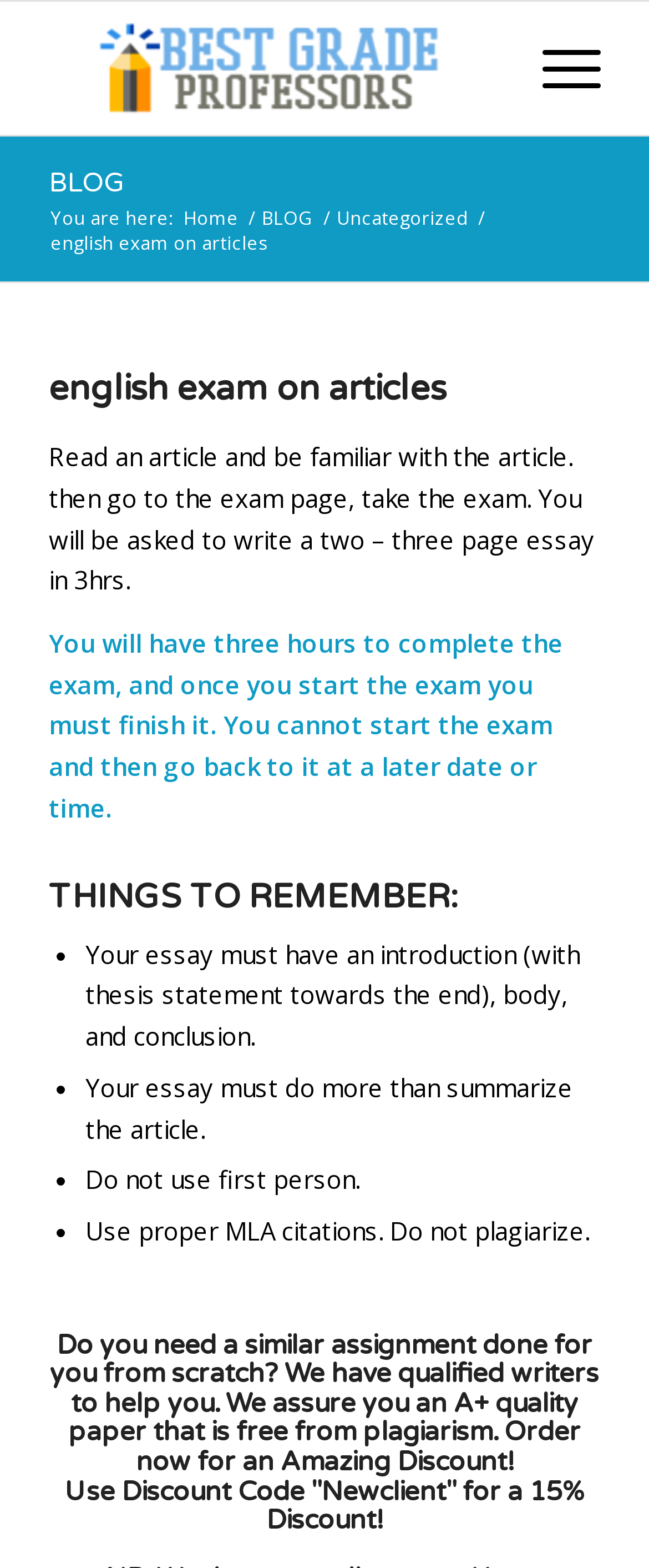Show the bounding box coordinates for the HTML element described as: "english exam on articles".

[0.075, 0.234, 0.688, 0.261]